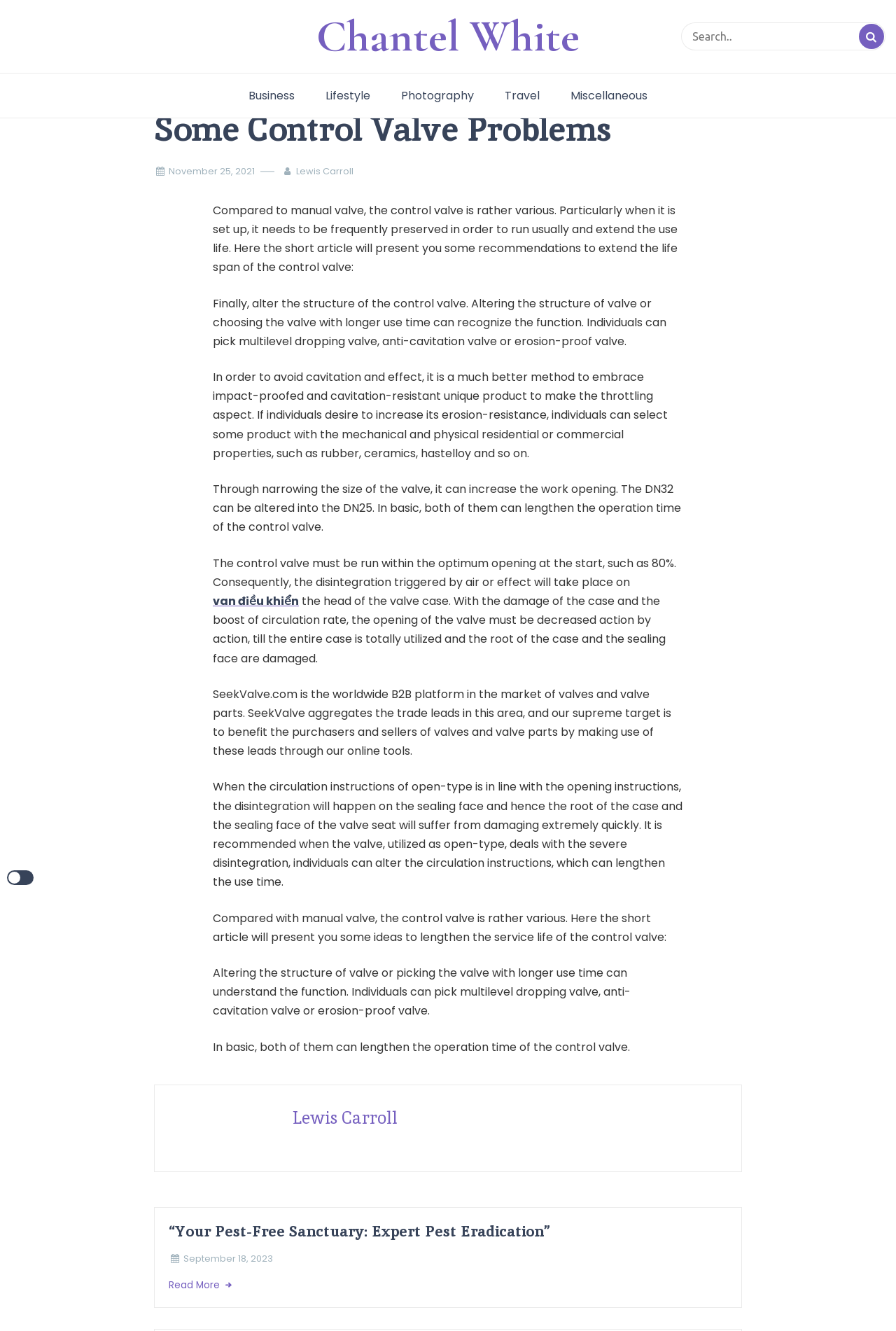What is the author of the article?
Please use the image to provide a one-word or short phrase answer.

Lewis Carroll